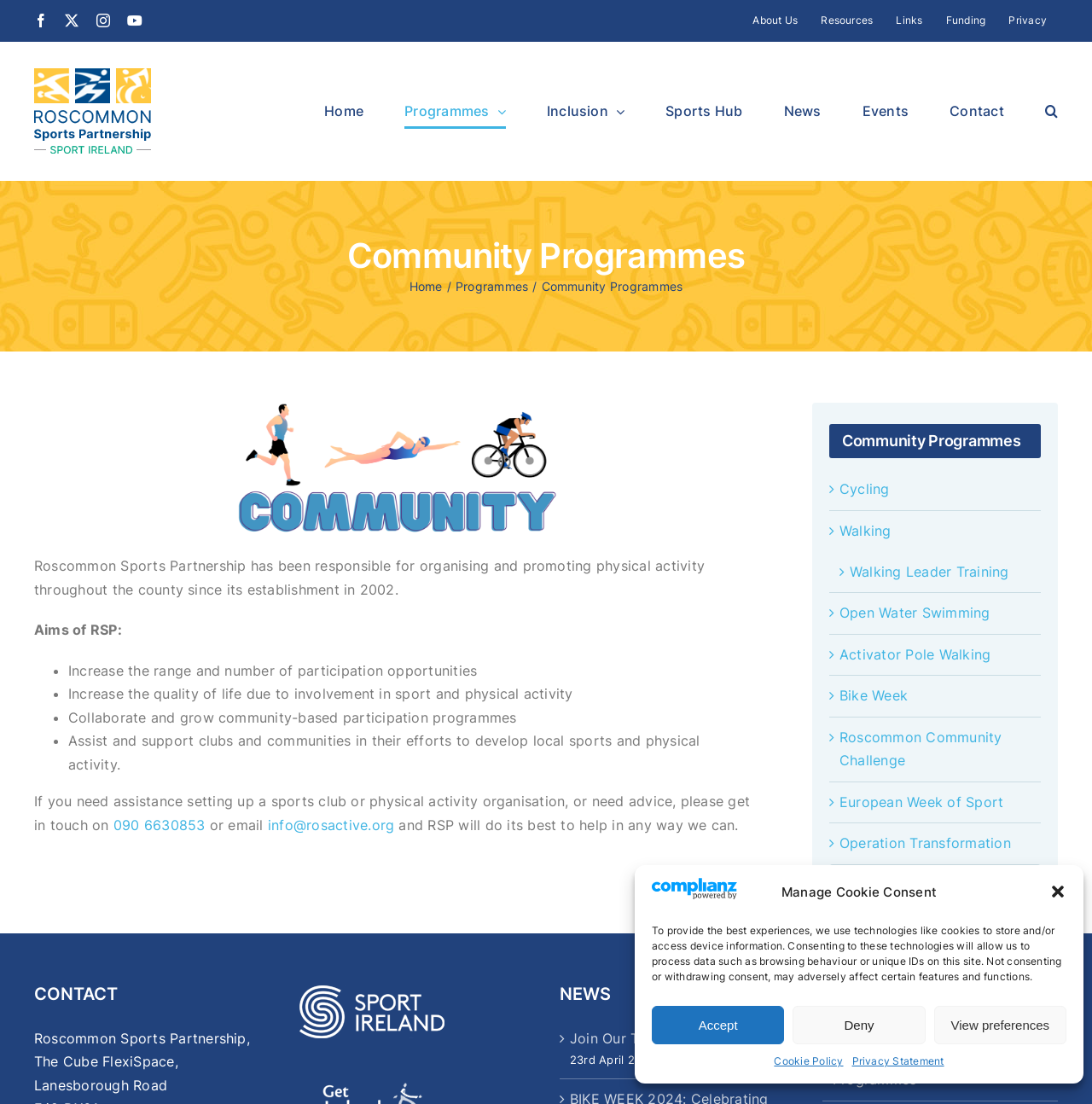Analyze the image and provide a detailed answer to the question: What is the purpose of Roscommon Sports Partnership?

I inferred the answer by reading the text on the webpage, which states that Roscommon Sports Partnership aims to increase the range and number of participation opportunities, improve the quality of life, and collaborate with communities to develop local sports and physical activity.